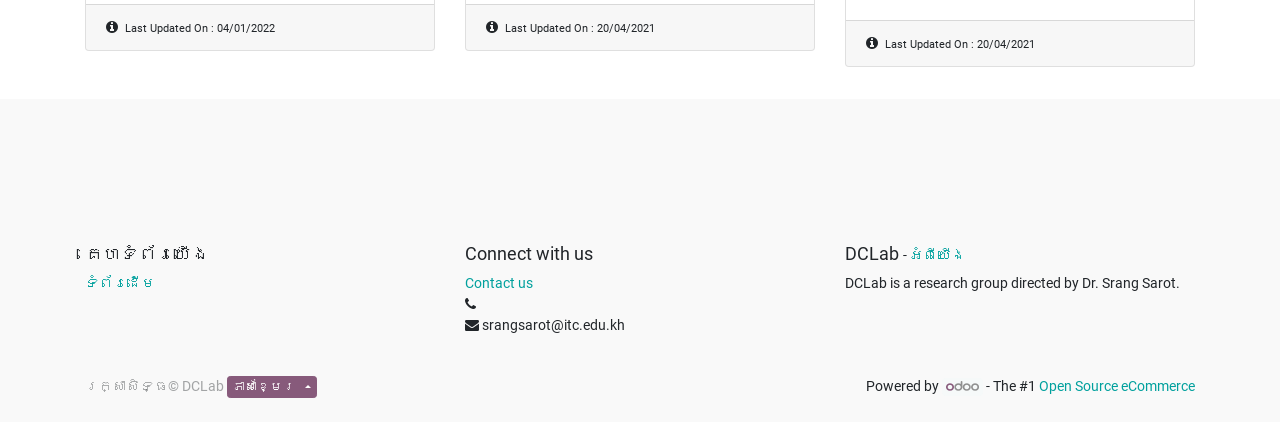Using the element description: "អំពីយើង", determine the bounding box coordinates for the specified UI element. The coordinates should be four float numbers between 0 and 1, [left, top, right, bottom].

[0.711, 0.584, 0.754, 0.622]